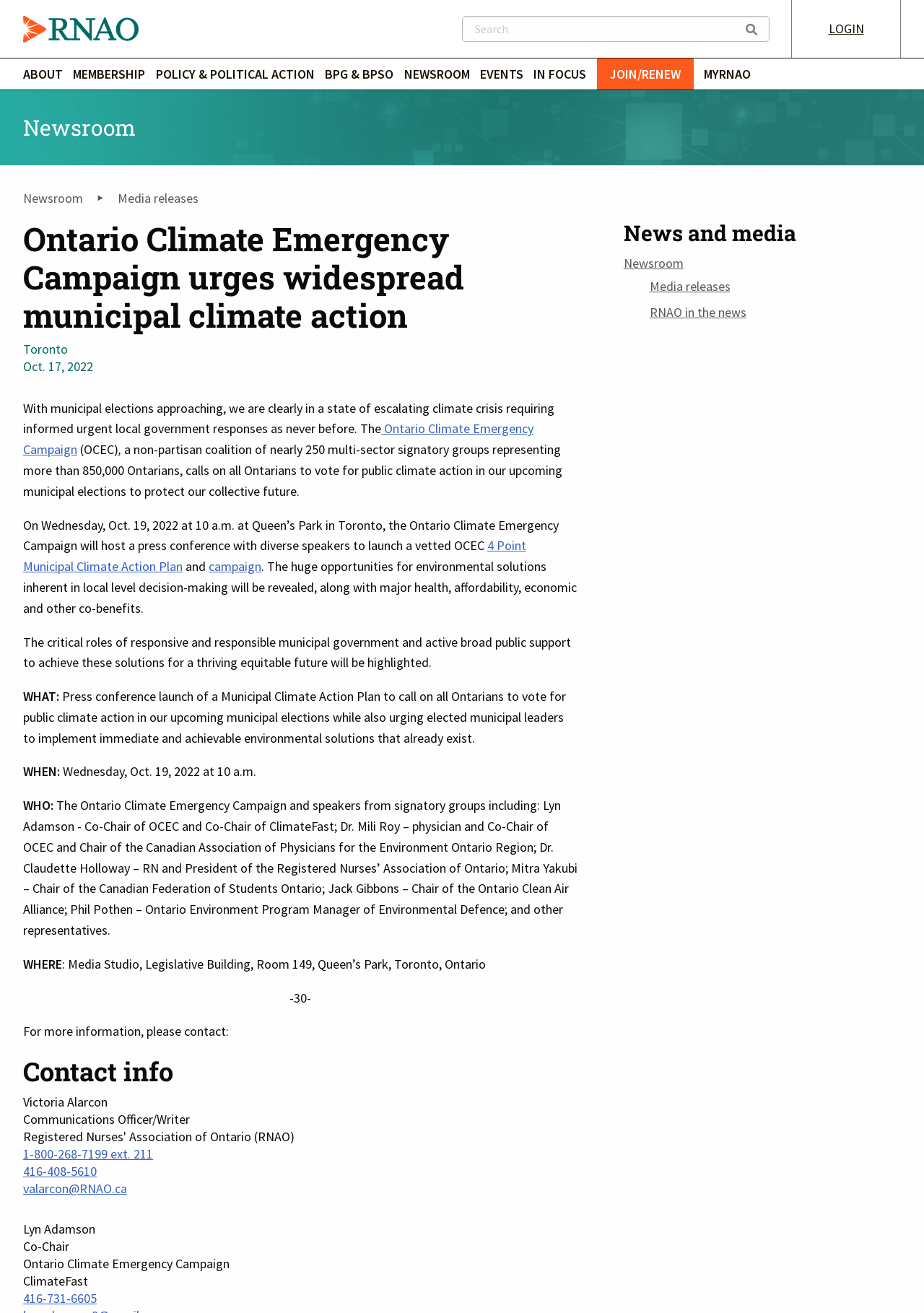Extract the primary heading text from the webpage.

Ontario Climate Emergency Campaign urges widespread municipal climate action